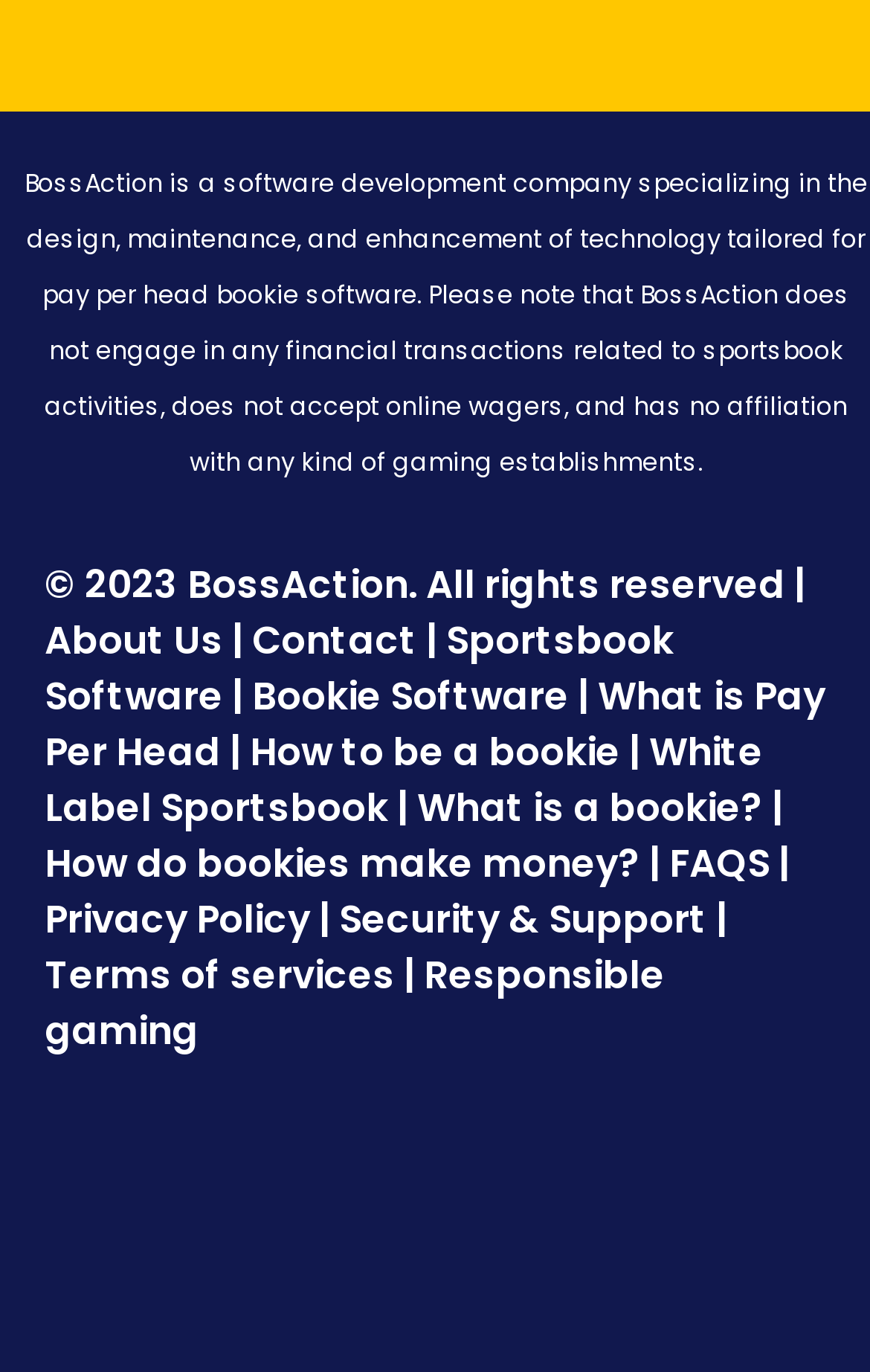What is BossAction?
Kindly give a detailed and elaborate answer to the question.

Based on the StaticText element with ID 1176, BossAction is a software development company that specializes in the design, maintenance, and enhancement of technology tailored for pay per head bookie software.